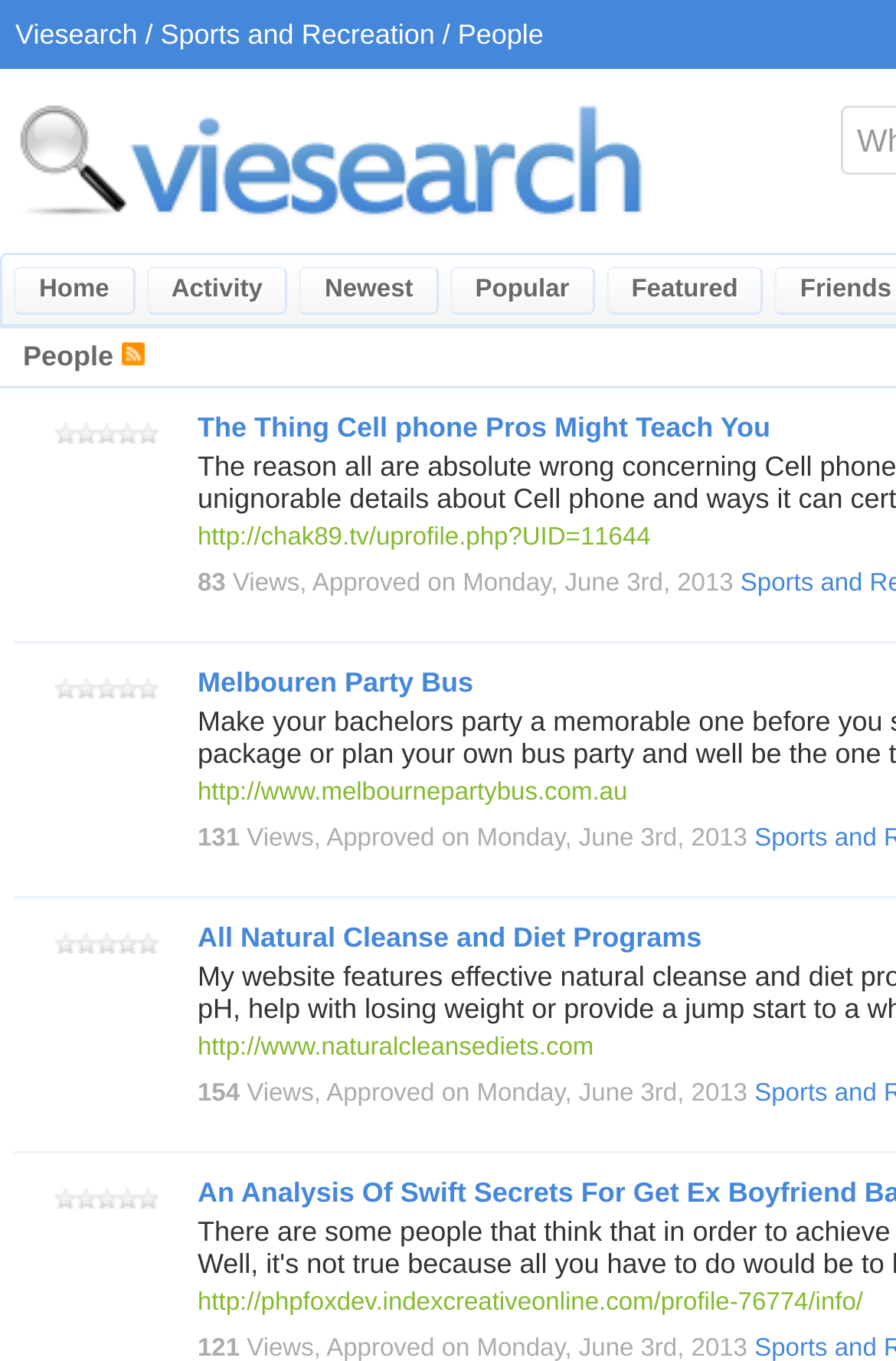Provide a comprehensive caption for the webpage.

The webpage is titled "People - Viesearch" and appears to be a search engine results page. At the top, there is a navigation bar with links to "Home", "Activity", "Newest", "Popular", and "Featured". Below the navigation bar, there is a header section with a logo image and a link to "Viesearch - Human Powered Search Engine".

The main content area is divided into several sections, each containing a search result. There are four search results in total, each with a title link, a rating section with zero stars and ratings, and a view count with the date "Monday, June 3rd, 2013" approved. The titles of the search results are "The Thing Cell phone Pros Might Teach You", "Melbouren Party Bus", "All Natural Cleanse and Diet Programs", and a profile link.

Each search result section also contains a link to the corresponding webpage, and some of them have an image icon next to the title link. The search results are arranged vertically, with the first result at the top and the last result at the bottom.